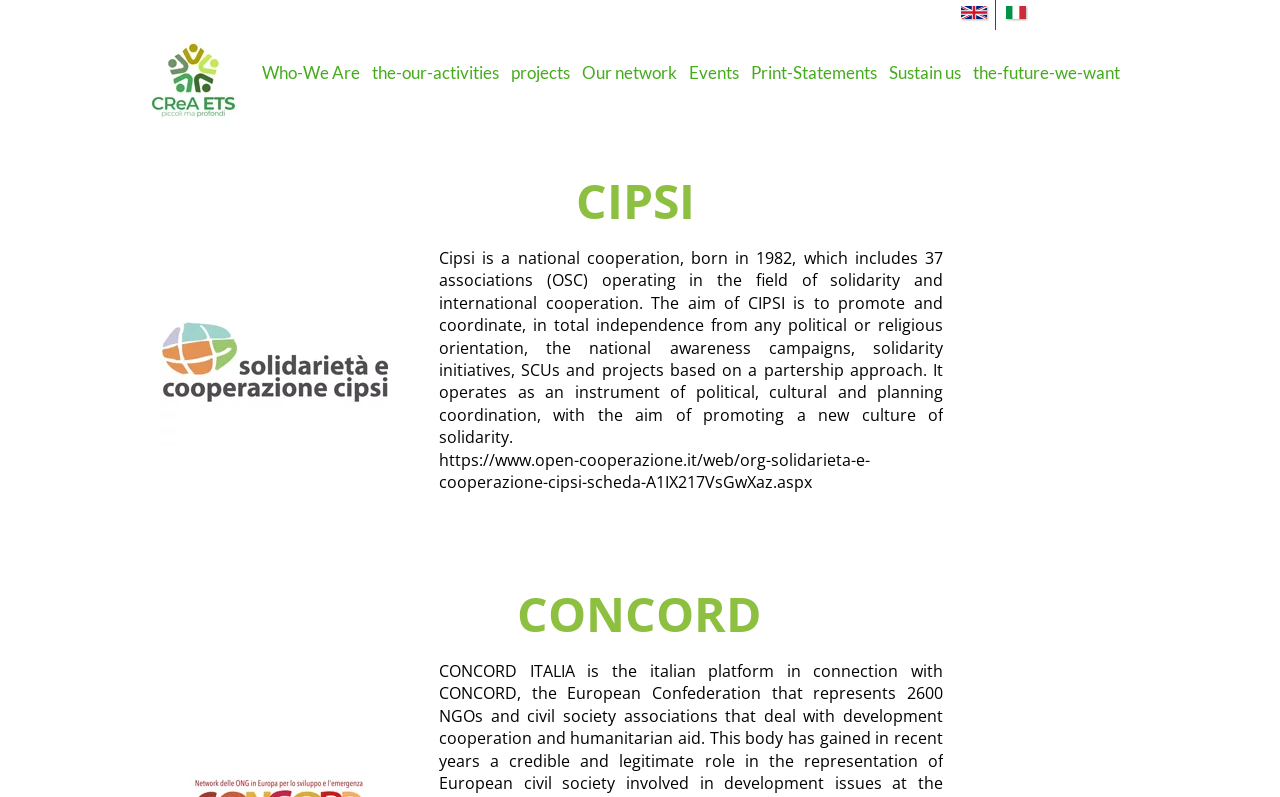Please find the bounding box coordinates of the clickable region needed to complete the following instruction: "Explore projects". The bounding box coordinates must consist of four float numbers between 0 and 1, i.e., [left, top, right, bottom].

[0.399, 0.066, 0.445, 0.117]